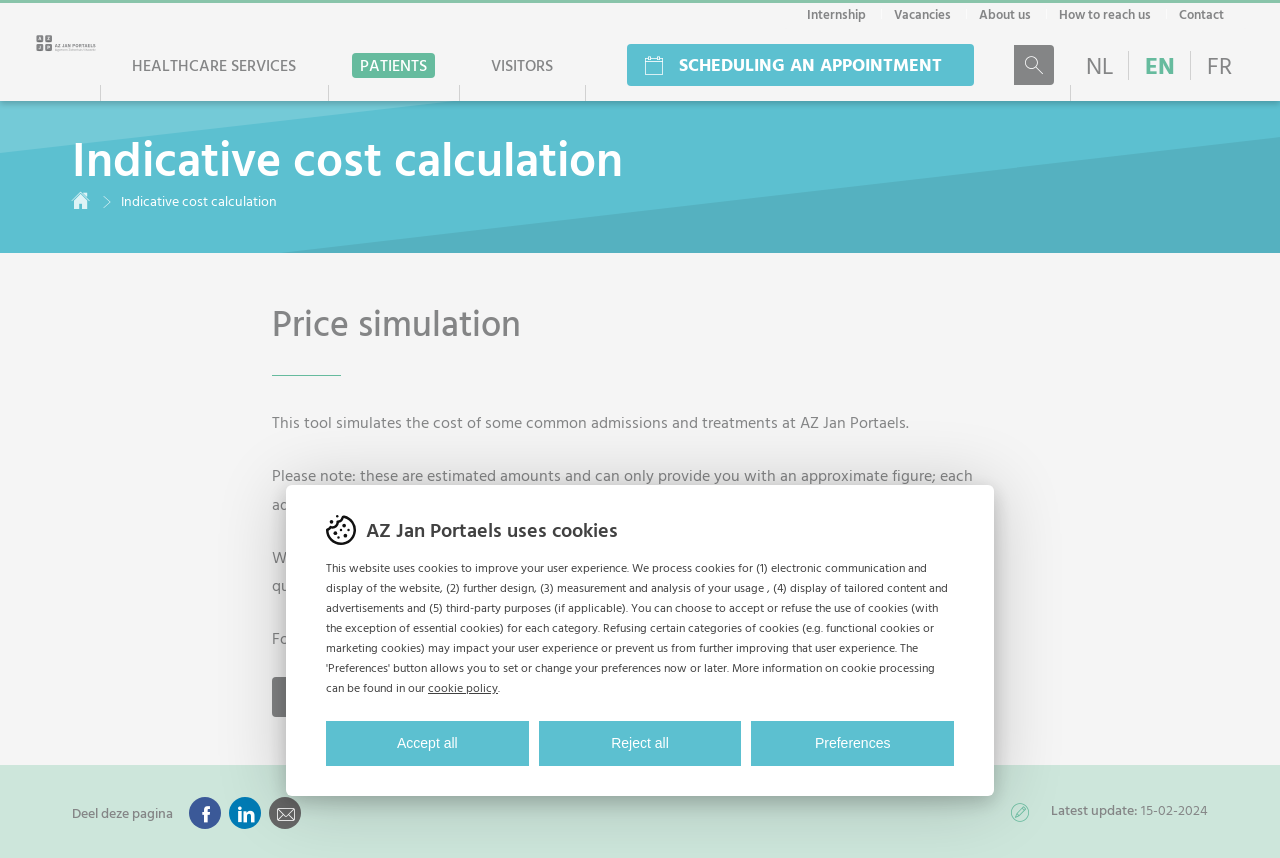Reply to the question with a single word or phrase:
What is the date of the latest update?

15-02-2024